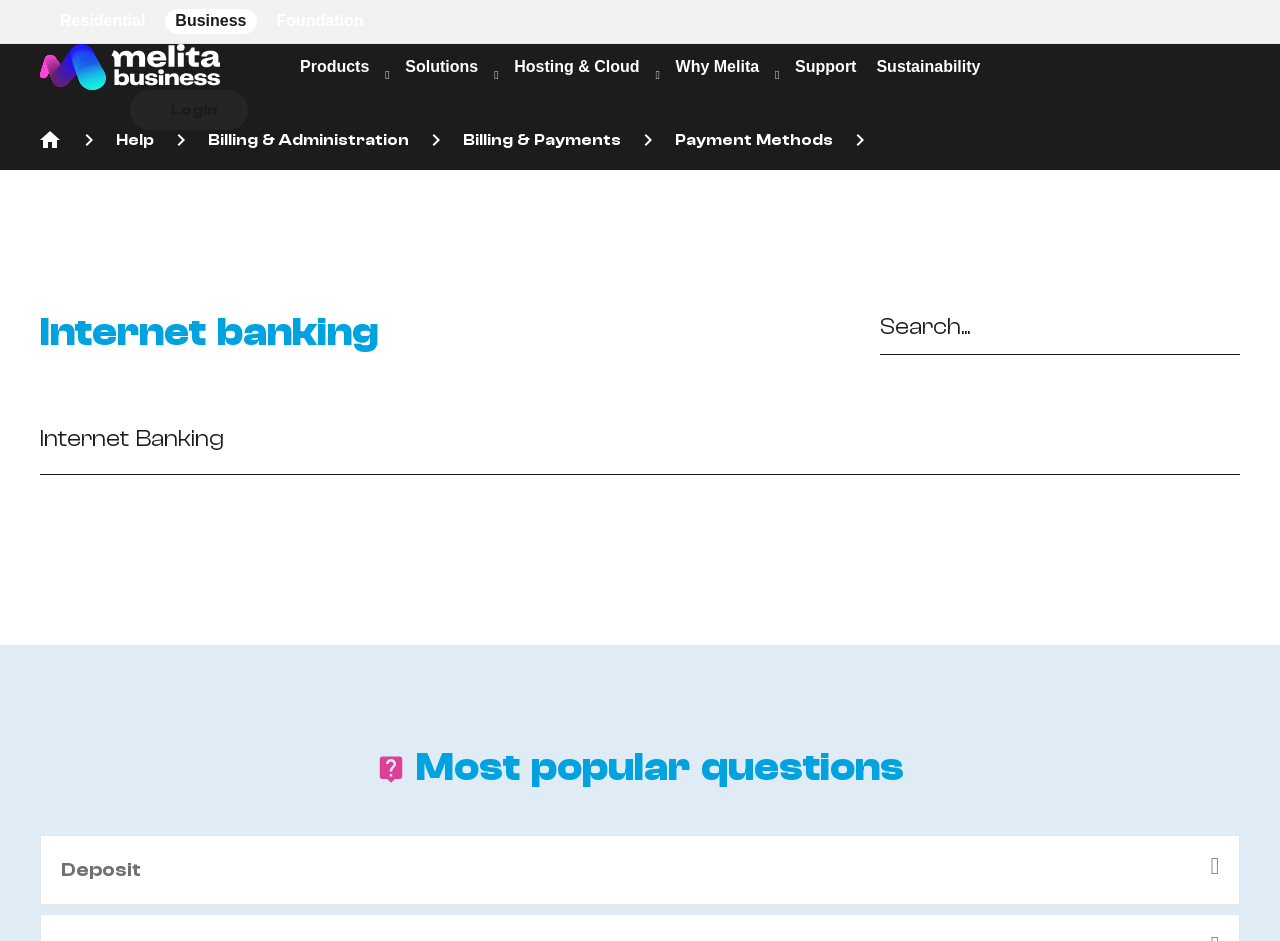Using the provided element description, identify the bounding box coordinates as (top-left x, top-left y, bottom-right x, bottom-right y). Ensure all values are between 0 and 1. Description: Foundation

[0.216, 0.01, 0.284, 0.036]